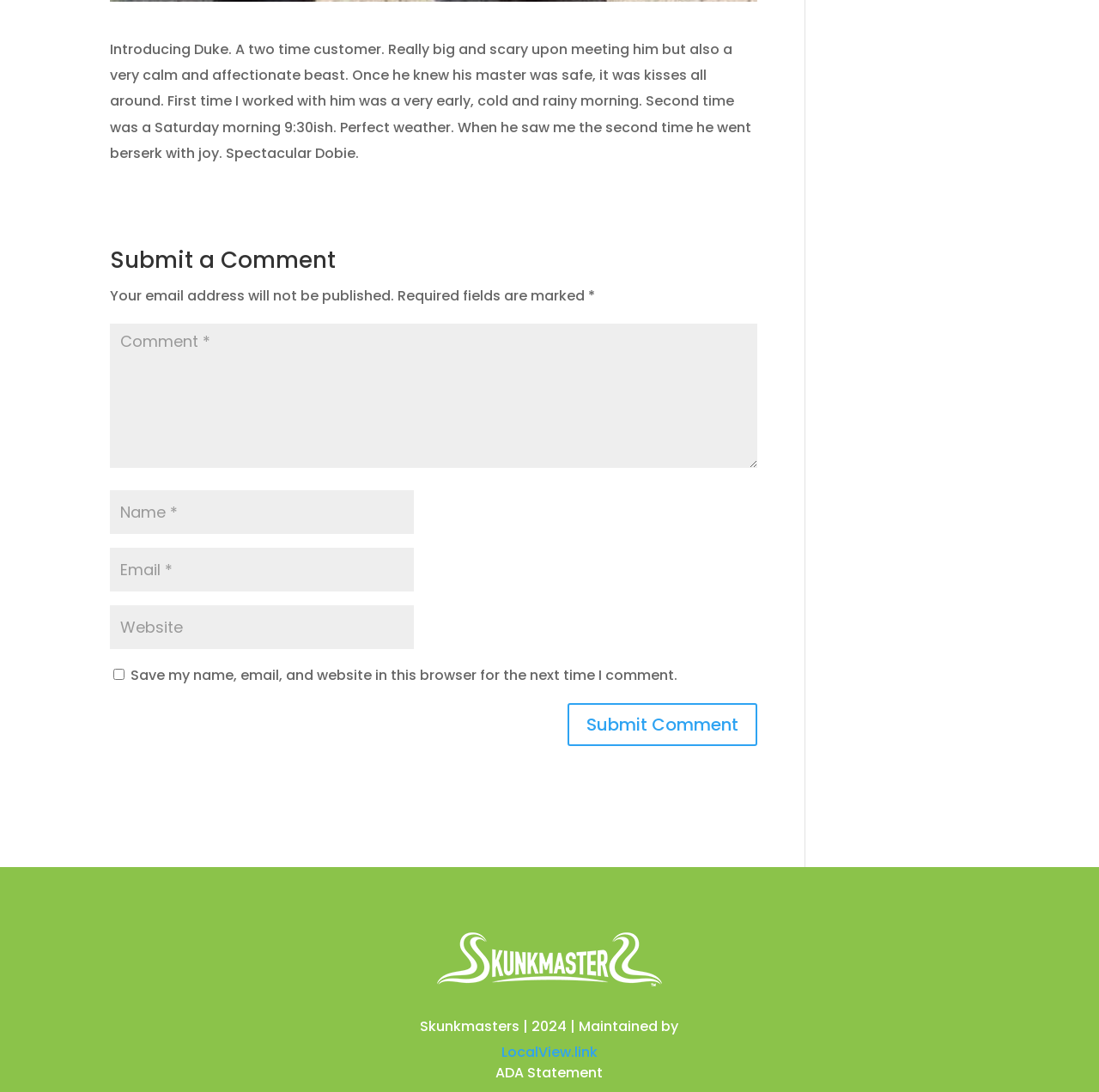Show the bounding box coordinates of the region that should be clicked to follow the instruction: "Click the logo of Herb's Industrial & Recreation."

None